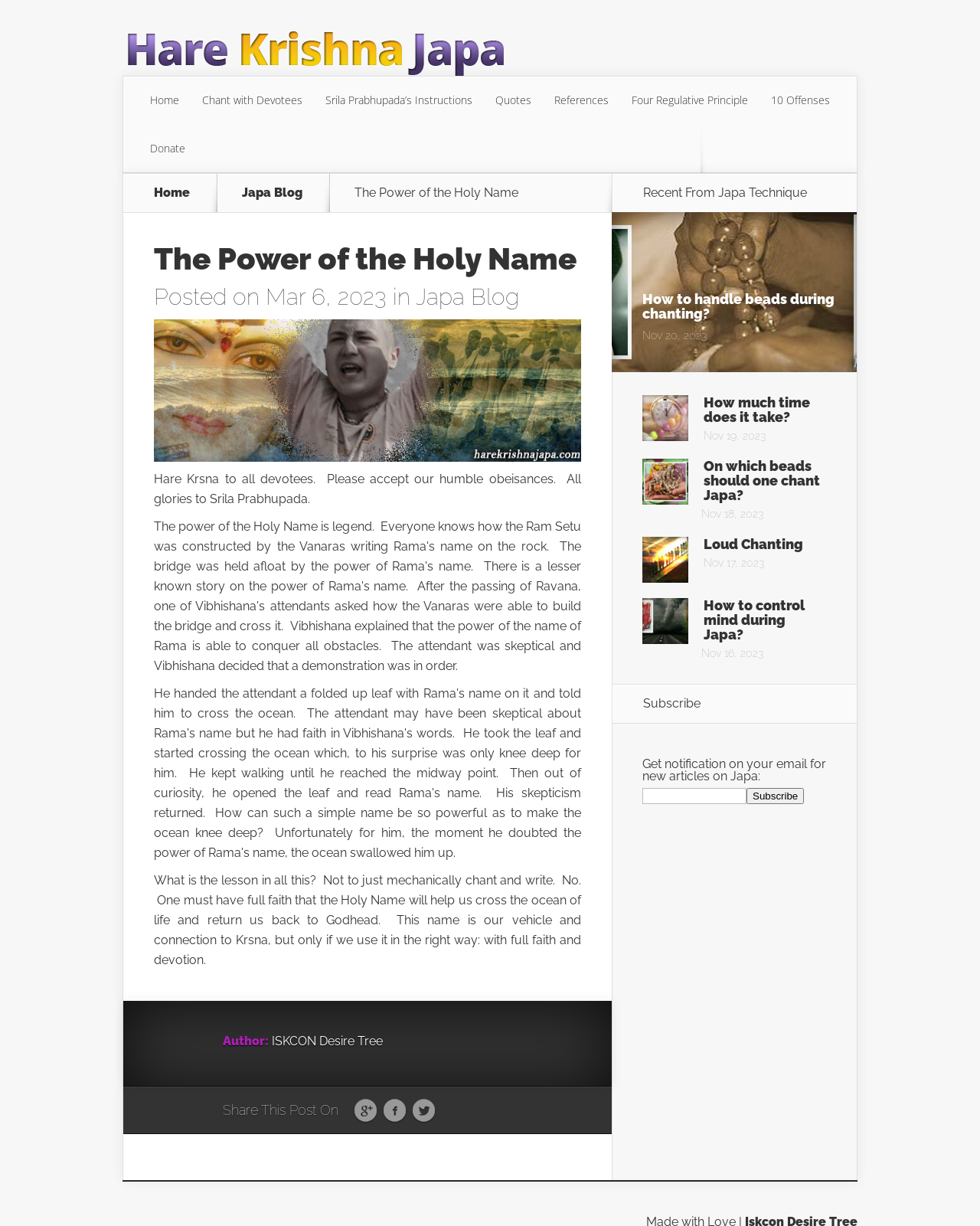From the element description: "Home", extract the bounding box coordinates of the UI element. The coordinates should be expressed as four float numbers between 0 and 1, in the order [left, top, right, bottom].

[0.141, 0.062, 0.195, 0.102]